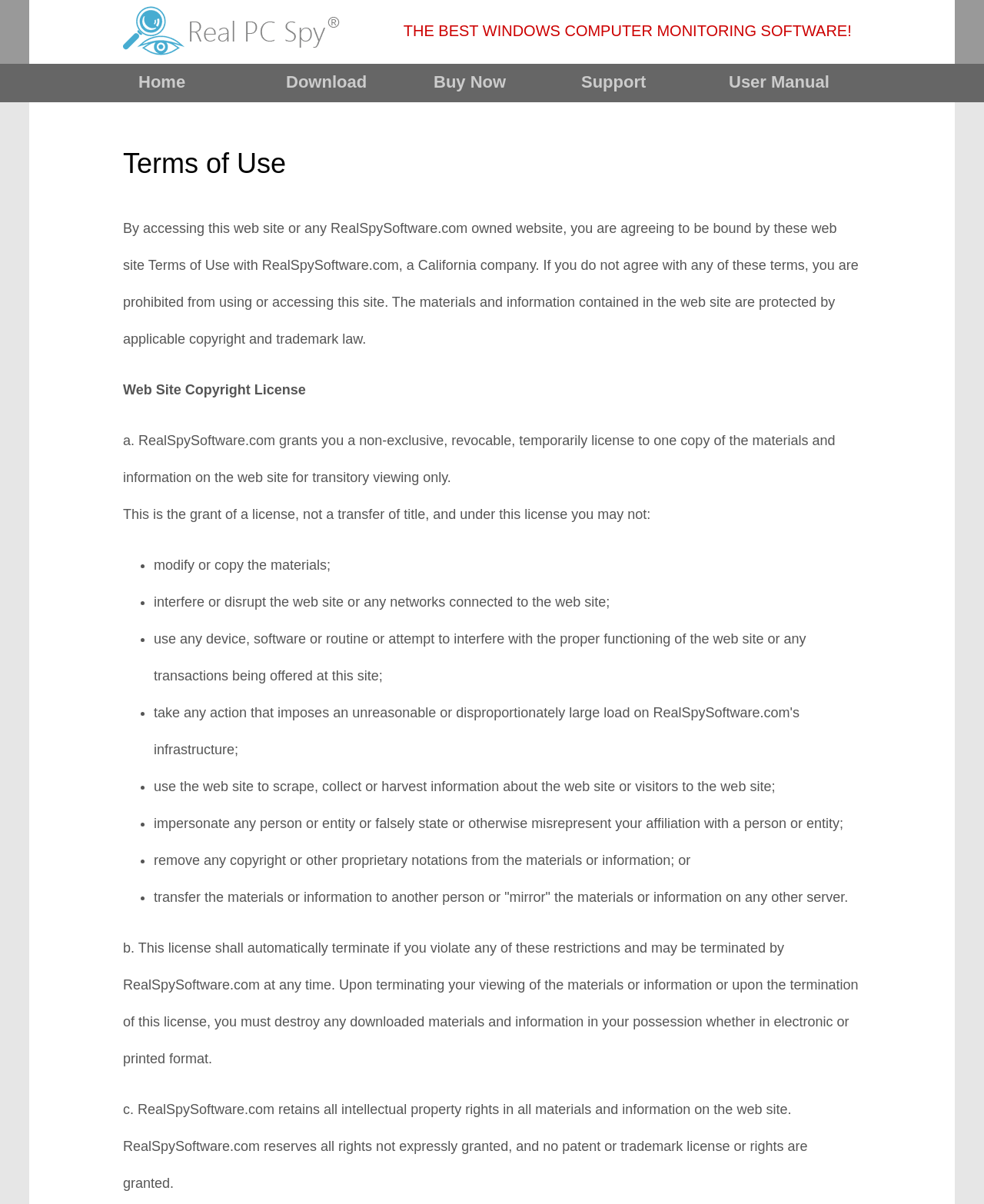What should you do with downloaded materials after license termination?
Please respond to the question with as much detail as possible.

According to the terms of use, upon terminating your viewing of the materials or information or upon the termination of this license, you must destroy any downloaded materials and information in your possession, whether in electronic or printed format.